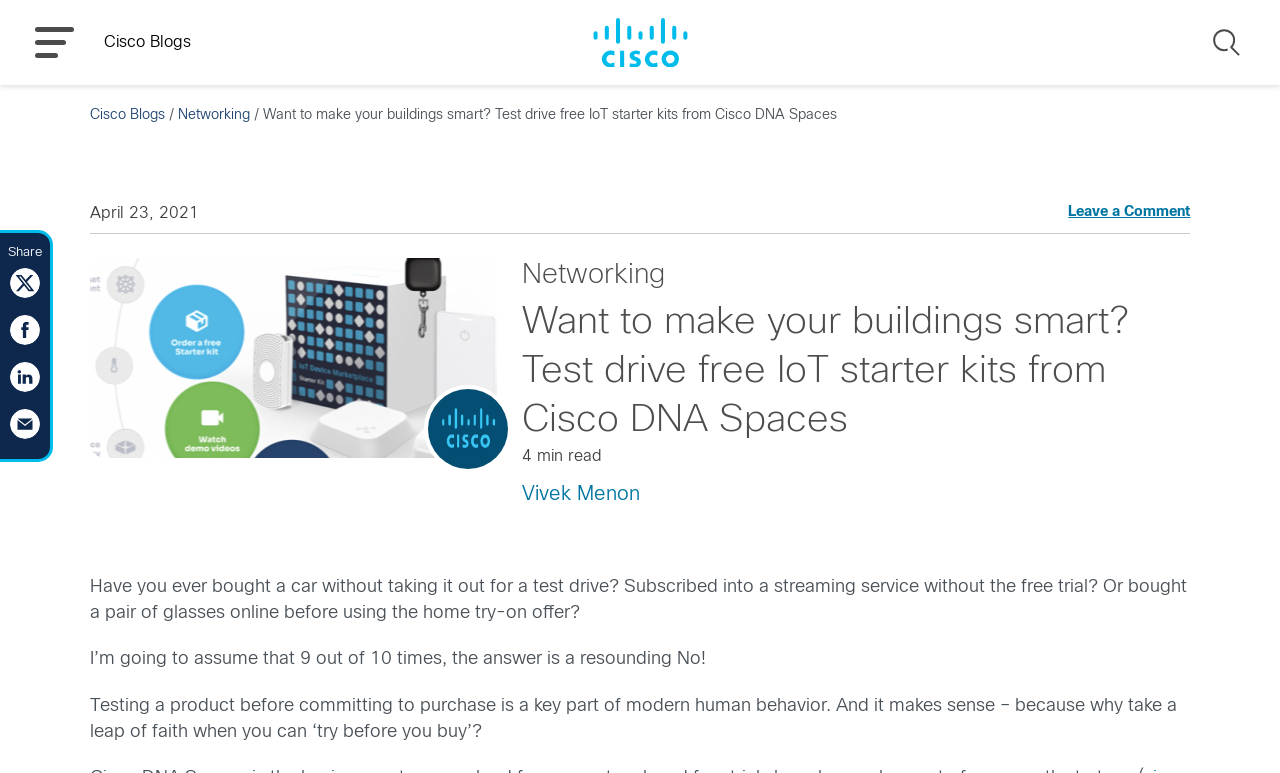Who is the author of the article?
Could you please answer the question thoroughly and with as much detail as possible?

The author of the article is Vivek Menon, as mentioned in the article itself, where it says 'Vivek Menon' in a link format.